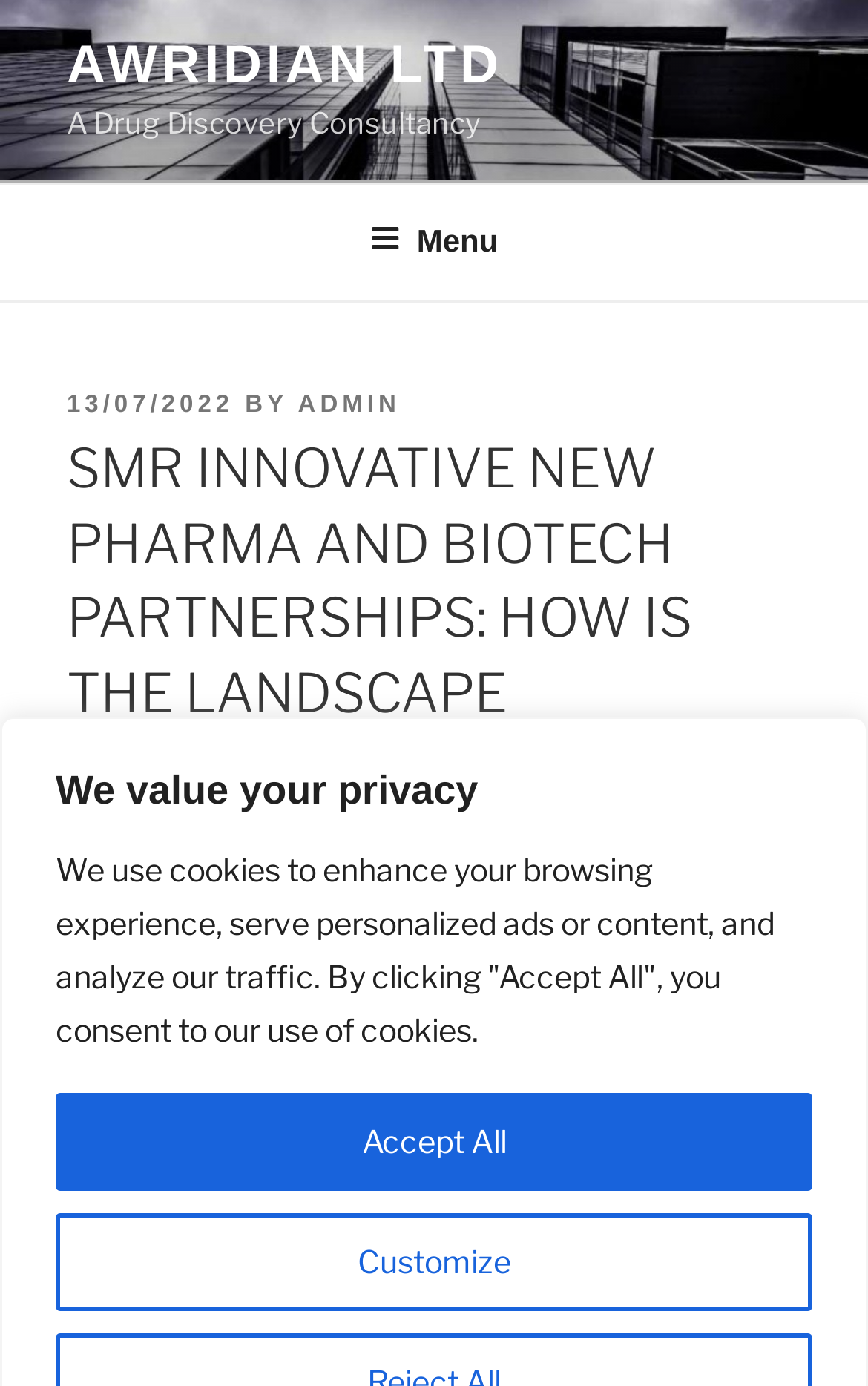Respond to the question below with a single word or phrase: What is the type of the top menu?

Navigation